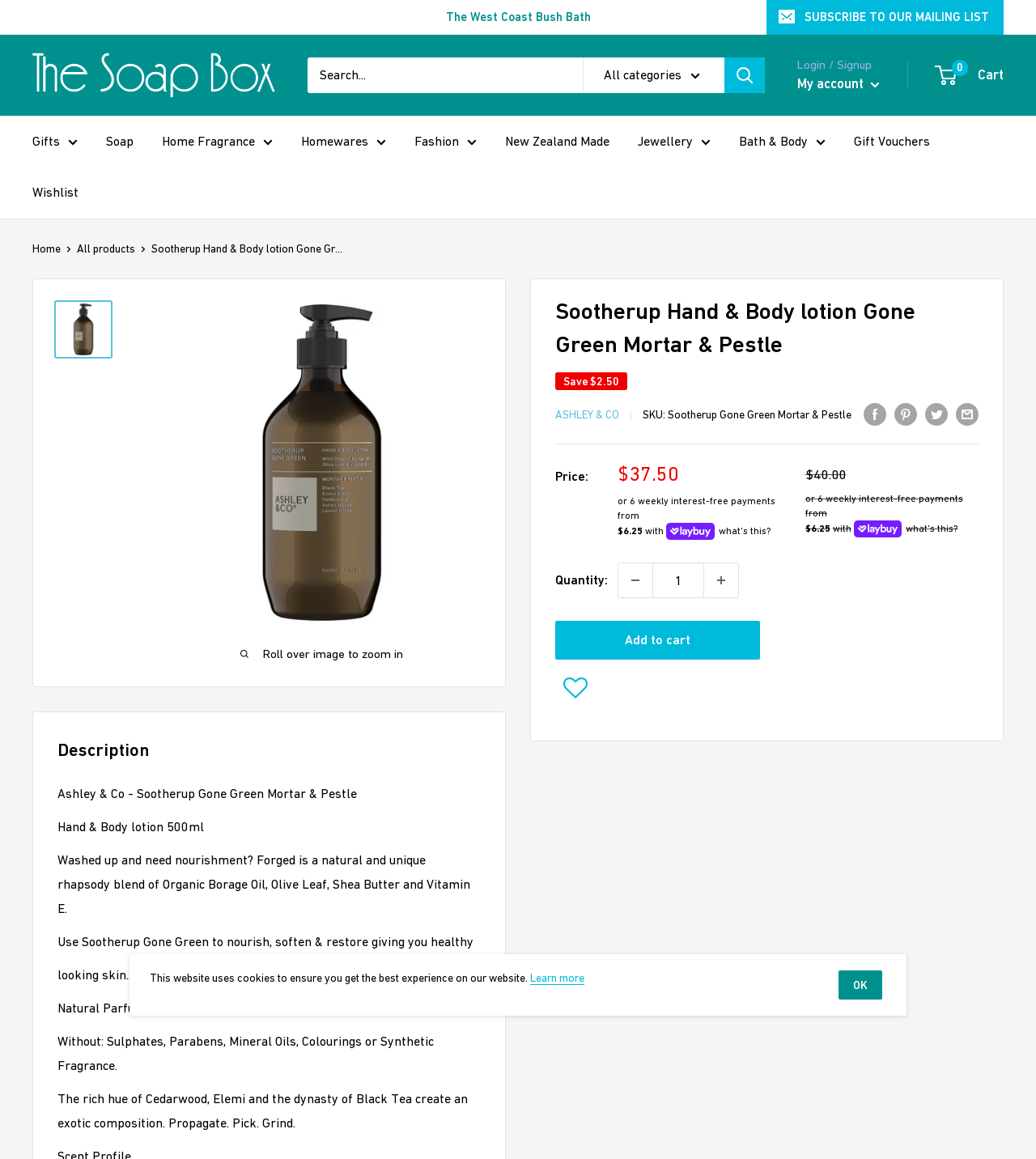Please extract and provide the main headline of the webpage.

Sootherup Hand & Body lotion Gone Green Mortar & Pestle